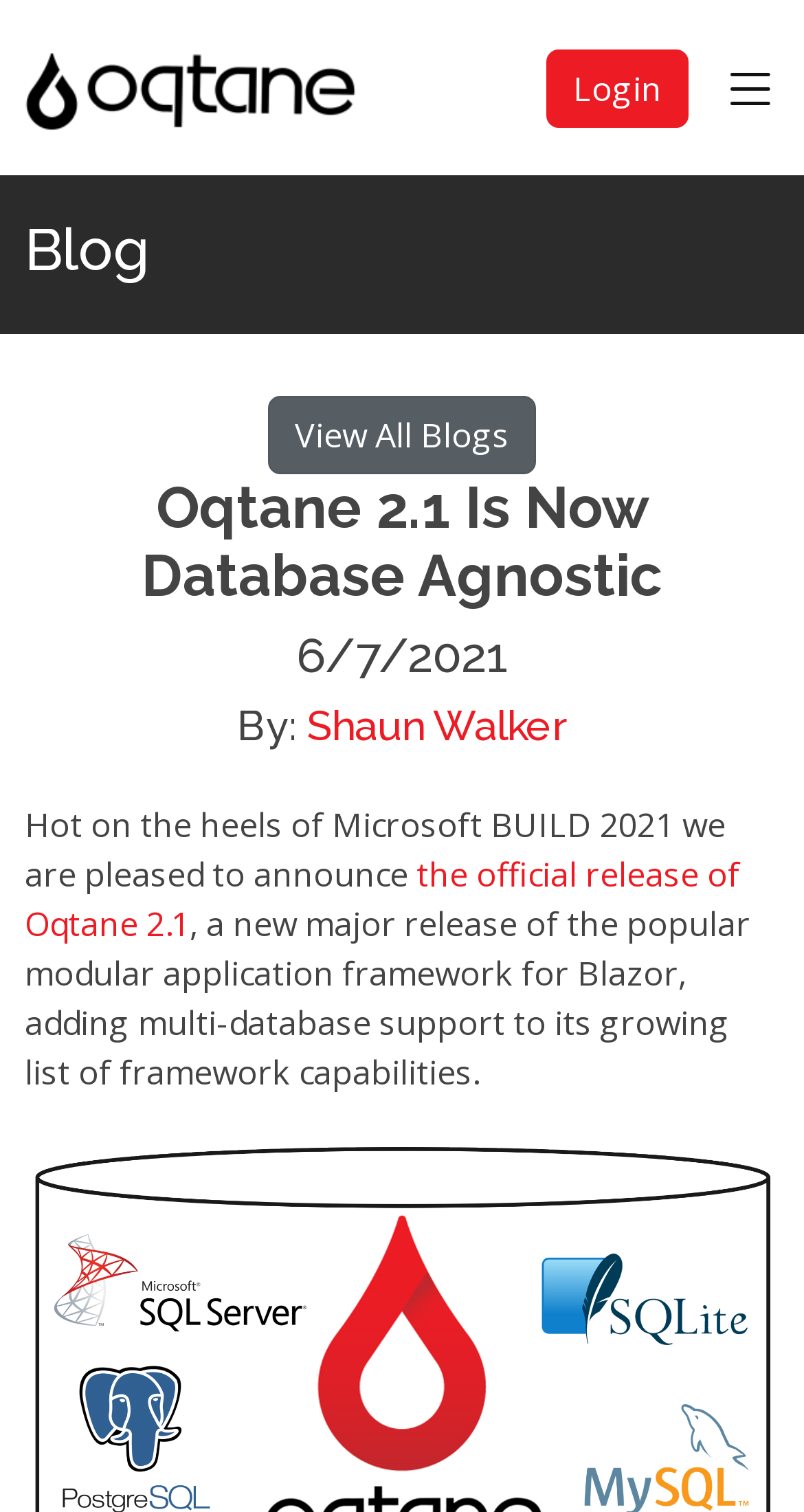Answer the question using only one word or a concise phrase: What is the date of the blog post?

6/7/2021